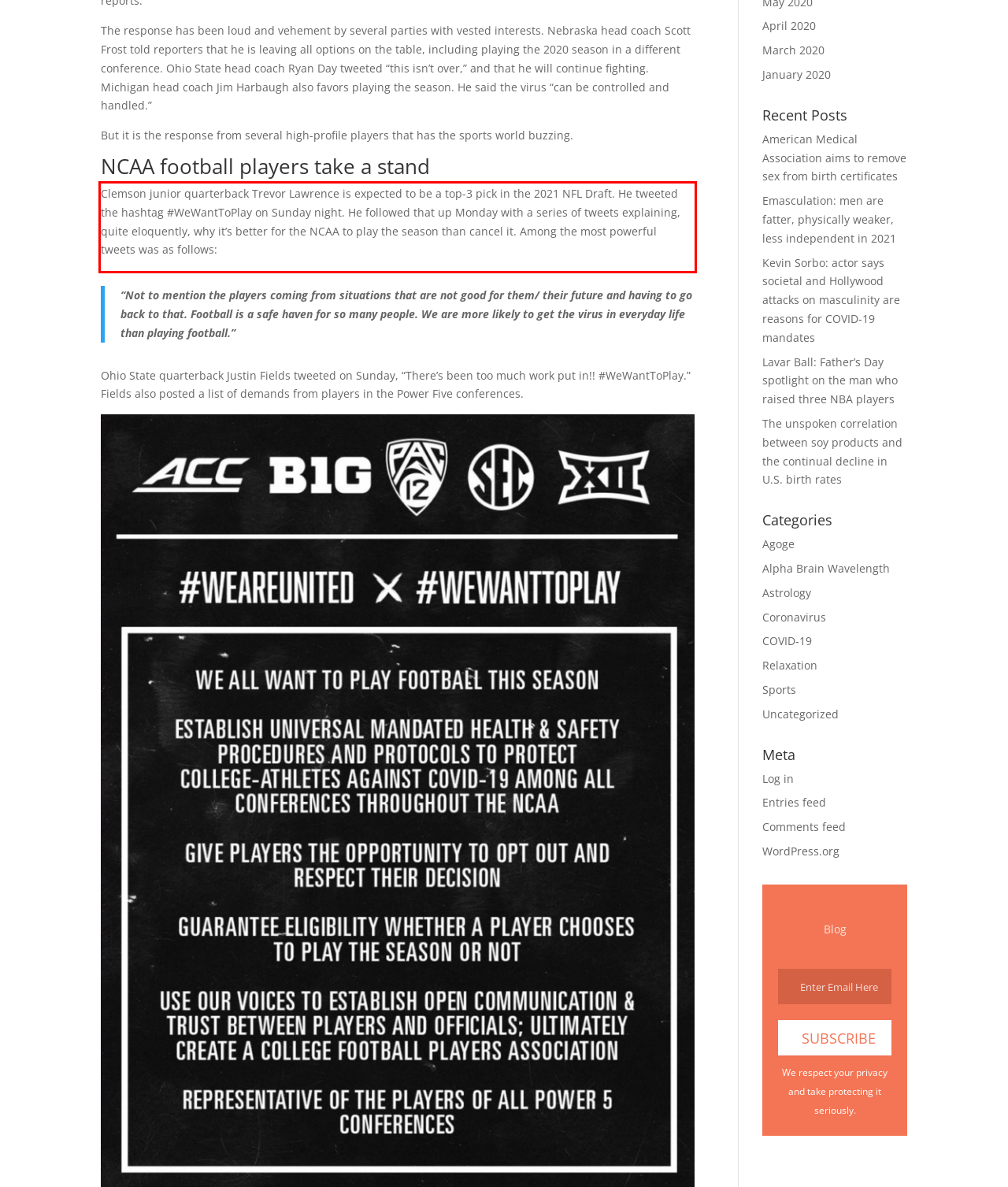With the given screenshot of a webpage, locate the red rectangle bounding box and extract the text content using OCR.

Clemson junior quarterback Trevor Lawrence is expected to be a top-3 pick in the 2021 NFL Draft. He tweeted the hashtag #WeWantToPlay on Sunday night. He followed that up Monday with a series of tweets explaining, quite eloquently, why it’s better for the NCAA to play the season than cancel it. Among the most powerful tweets was as follows: